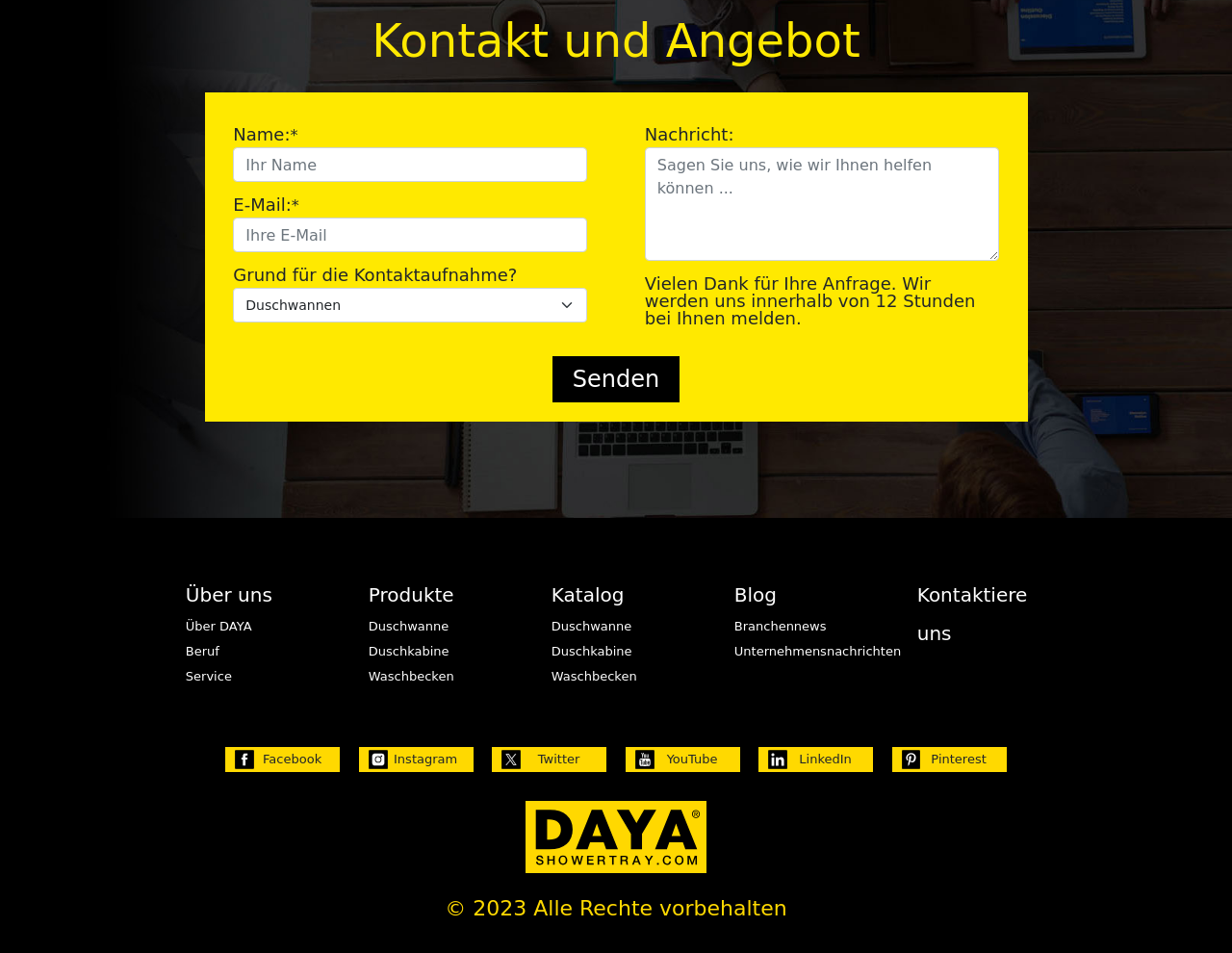Please identify the bounding box coordinates of the element's region that should be clicked to execute the following instruction: "Enter your name". The bounding box coordinates must be four float numbers between 0 and 1, i.e., [left, top, right, bottom].

[0.189, 0.155, 0.477, 0.191]